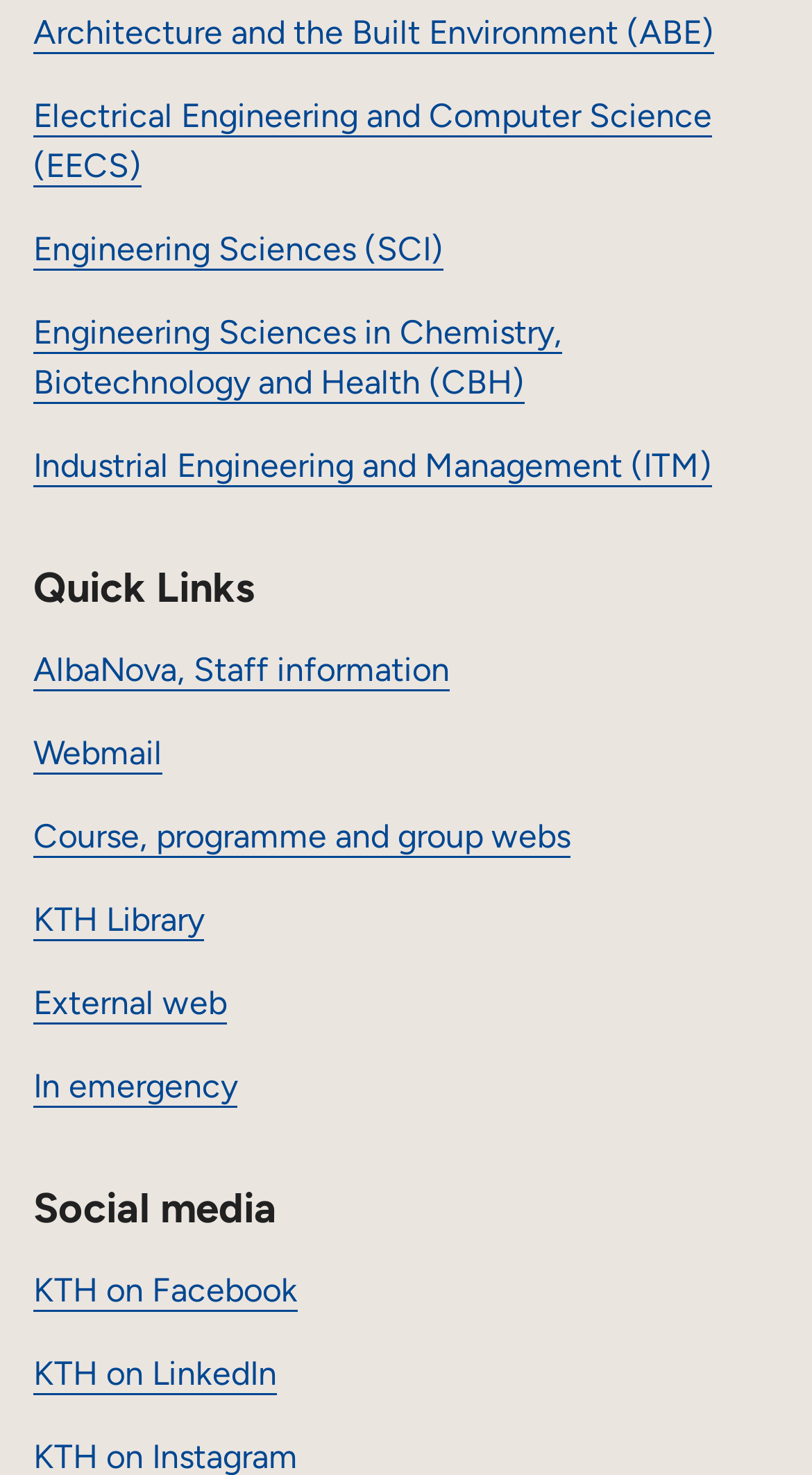Please predict the bounding box coordinates (top-left x, top-left y, bottom-right x, bottom-right y) for the UI element in the screenshot that fits the description: Course, programme and group webs

[0.041, 0.554, 0.703, 0.581]